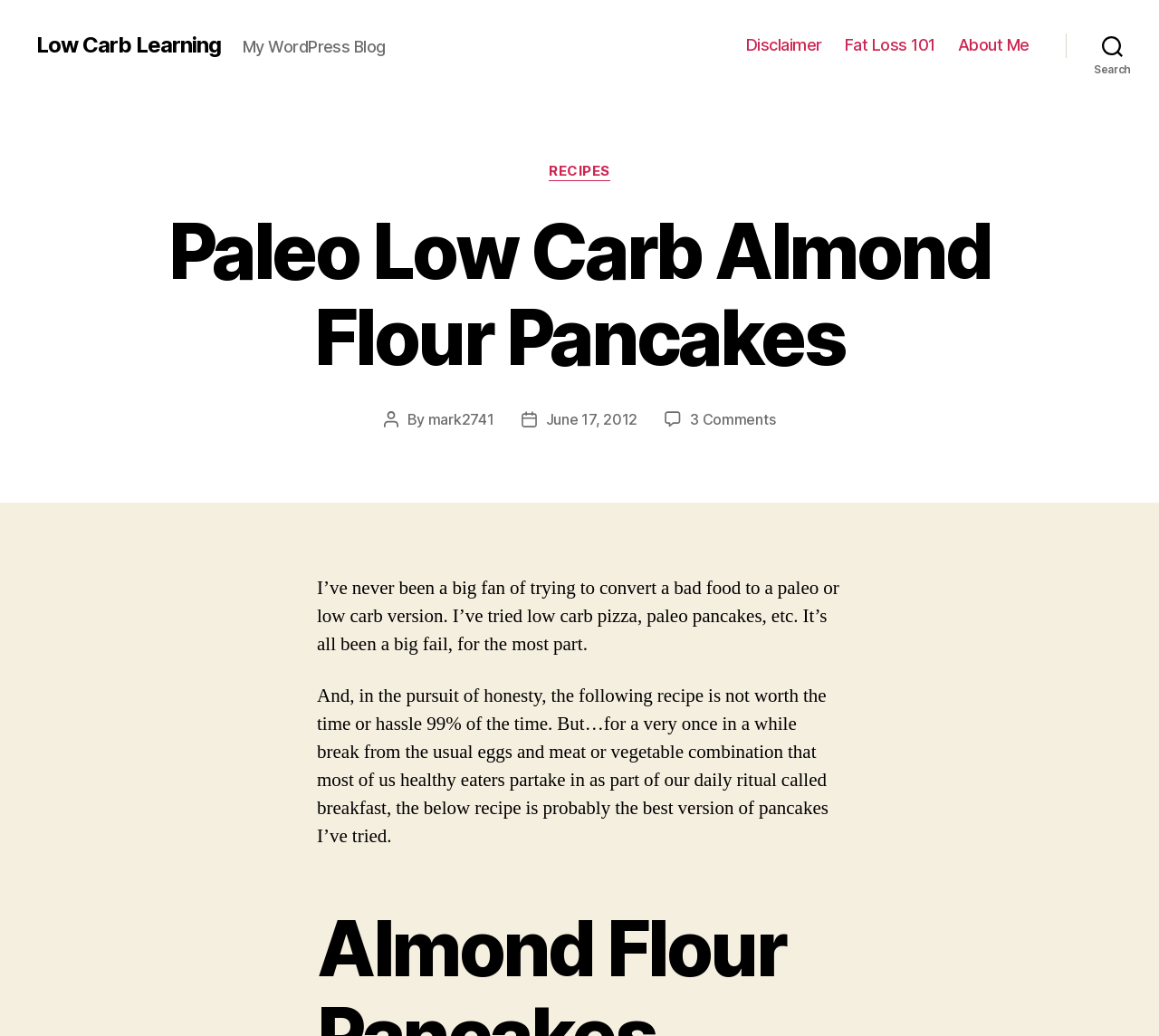Please identify the bounding box coordinates for the region that you need to click to follow this instruction: "Visit the 'RECIPES' category".

[0.473, 0.157, 0.527, 0.175]